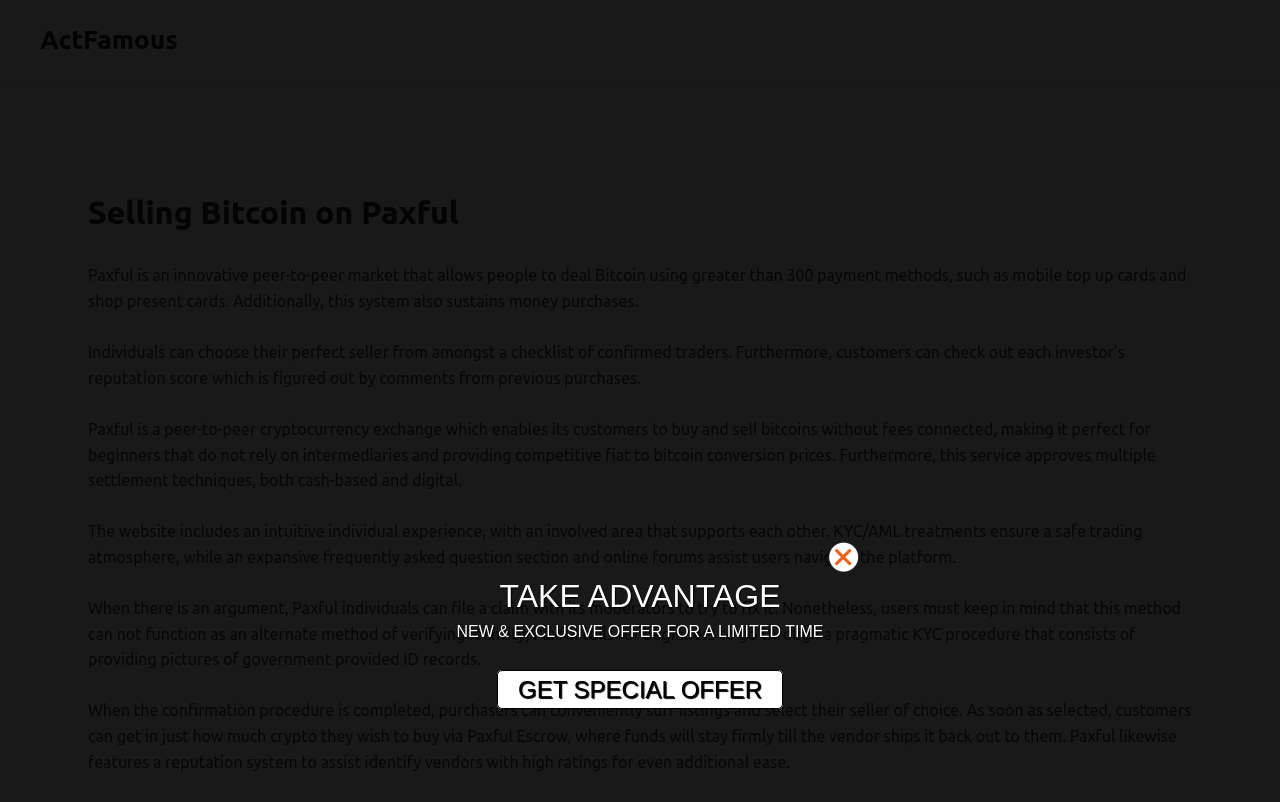Please determine the bounding box coordinates for the UI element described as: "ActFamous".

[0.031, 0.032, 0.139, 0.068]